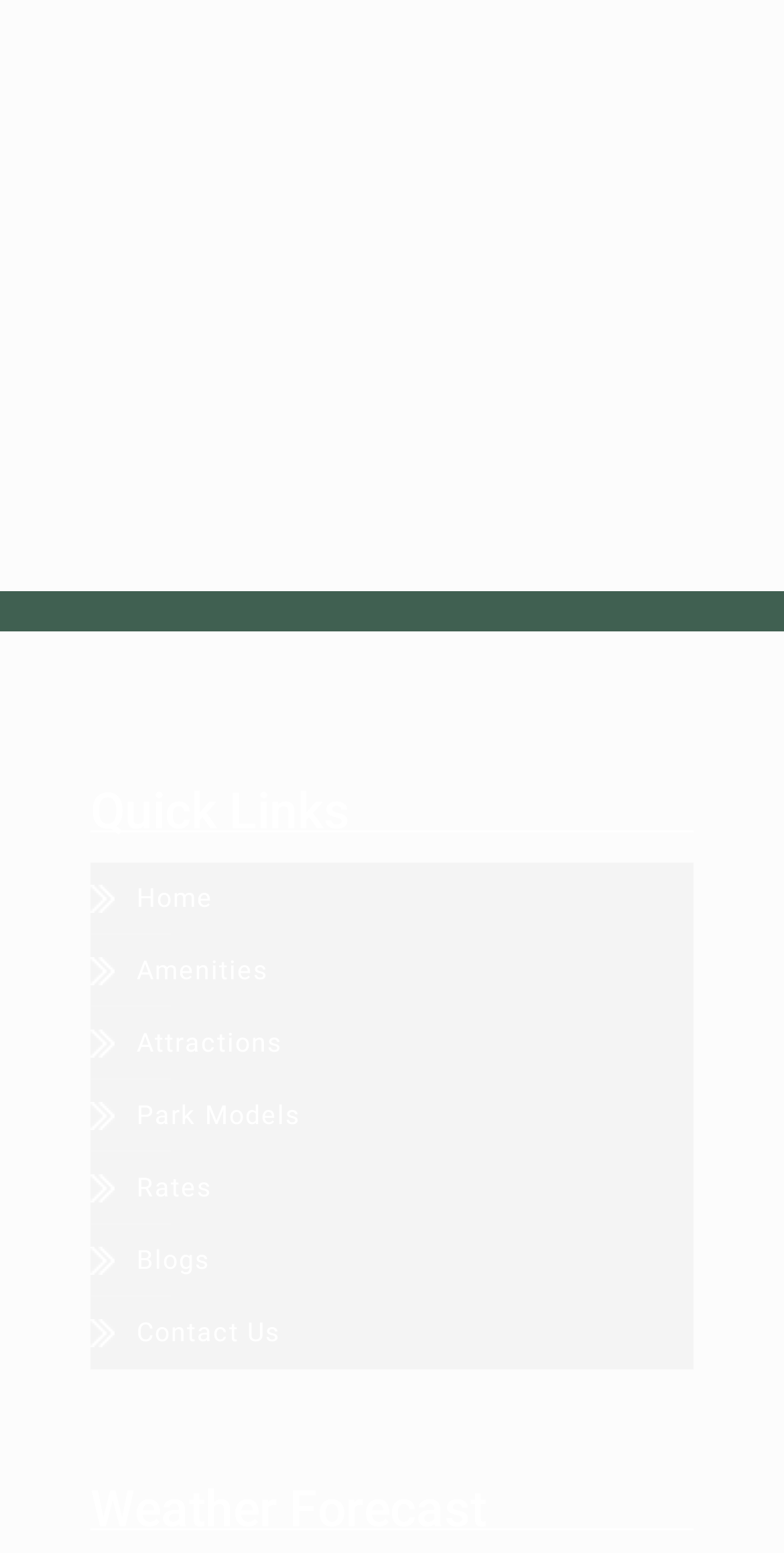Please find the bounding box coordinates of the section that needs to be clicked to achieve this instruction: "Click on a news article".

None